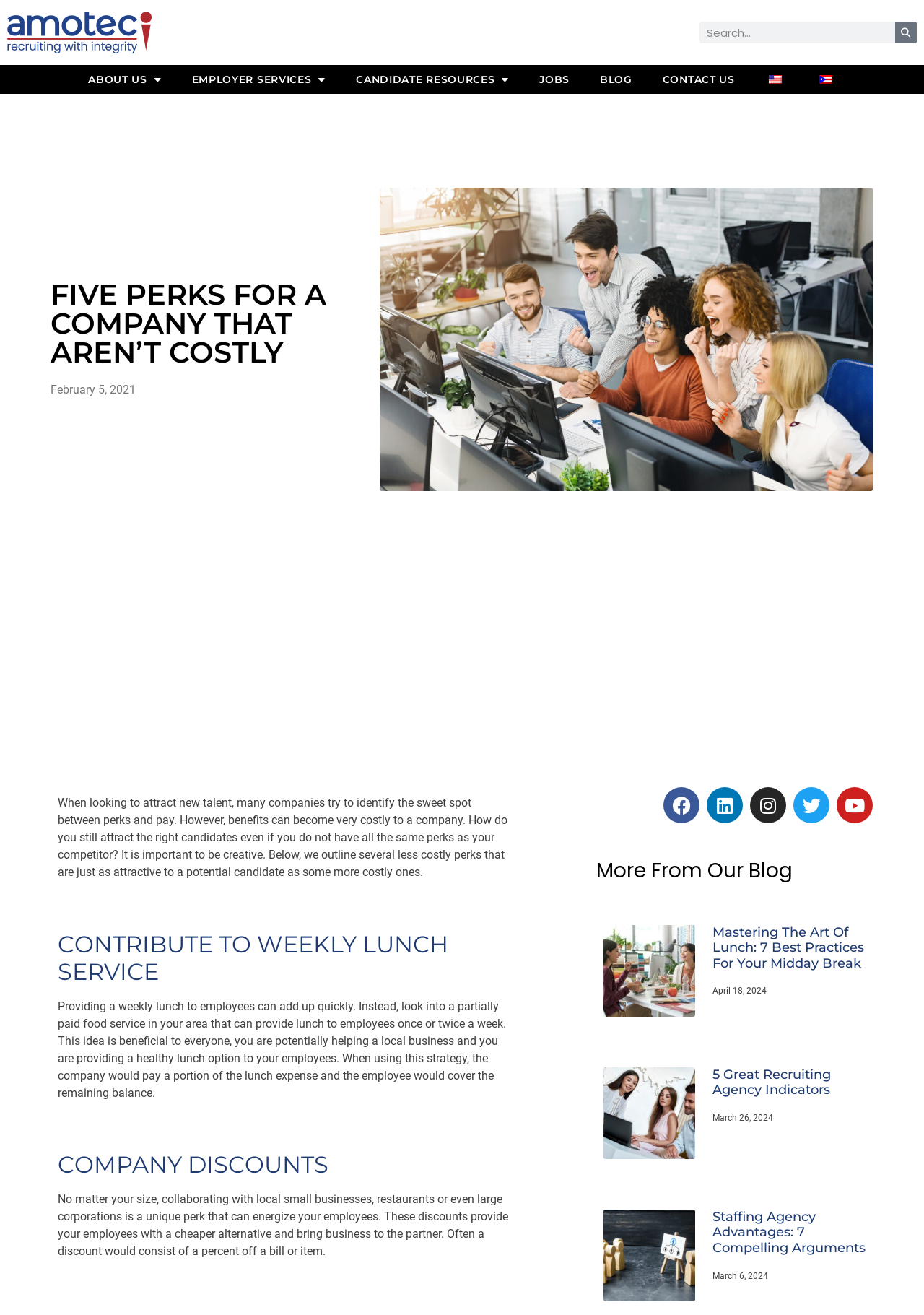Please provide a brief answer to the following inquiry using a single word or phrase:
What is the topic of the blog post?

Perks for a company